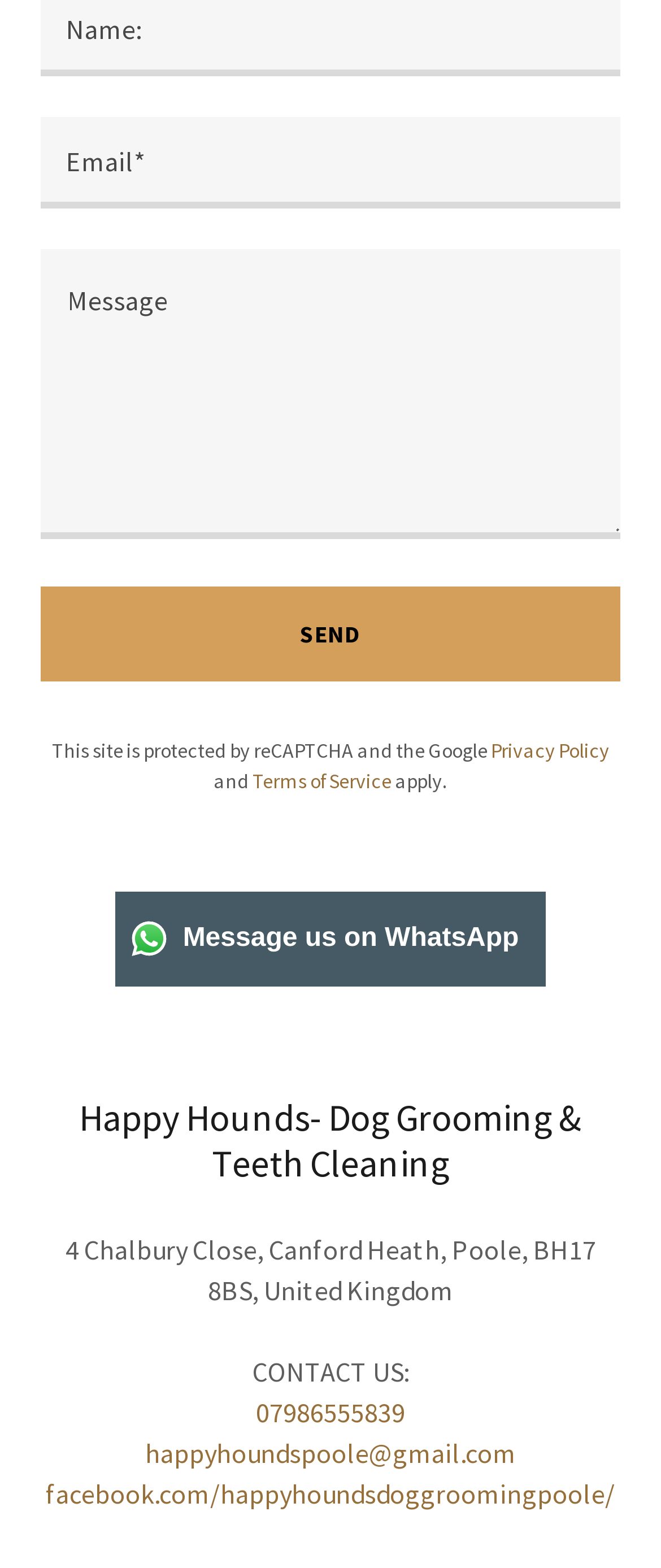Please provide a one-word or phrase answer to the question: 
What is the purpose of the reCAPTCHA?

To protect the site